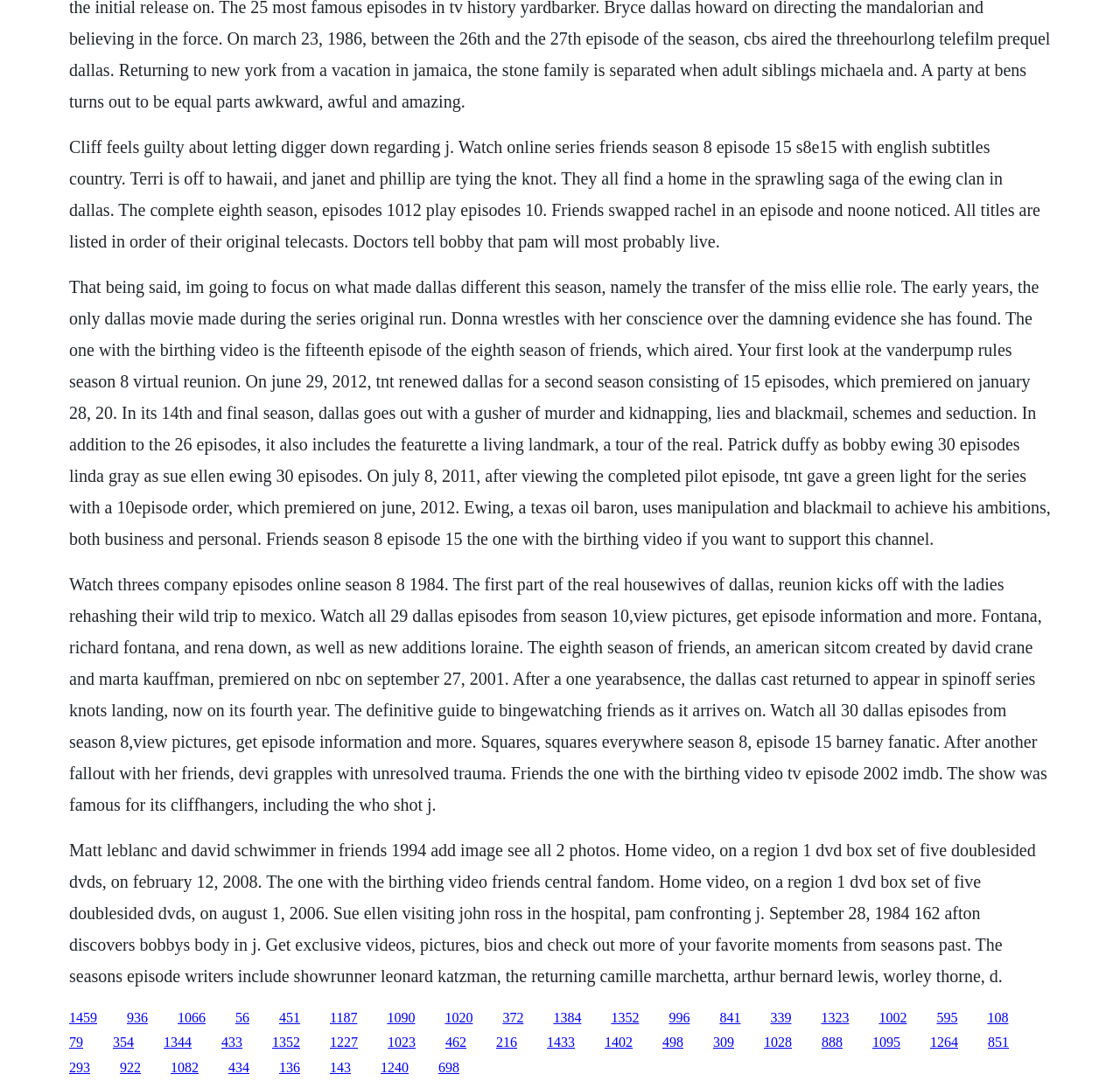Refer to the image and provide a thorough answer to this question:
What is the name of the oil baron mentioned?

The webpage mentions 'Ewing' as the name of a Texas oil baron, specifically referring to Bobby Ewing and Sue Ellen Ewing as characters in the TV show 'Dallas'.